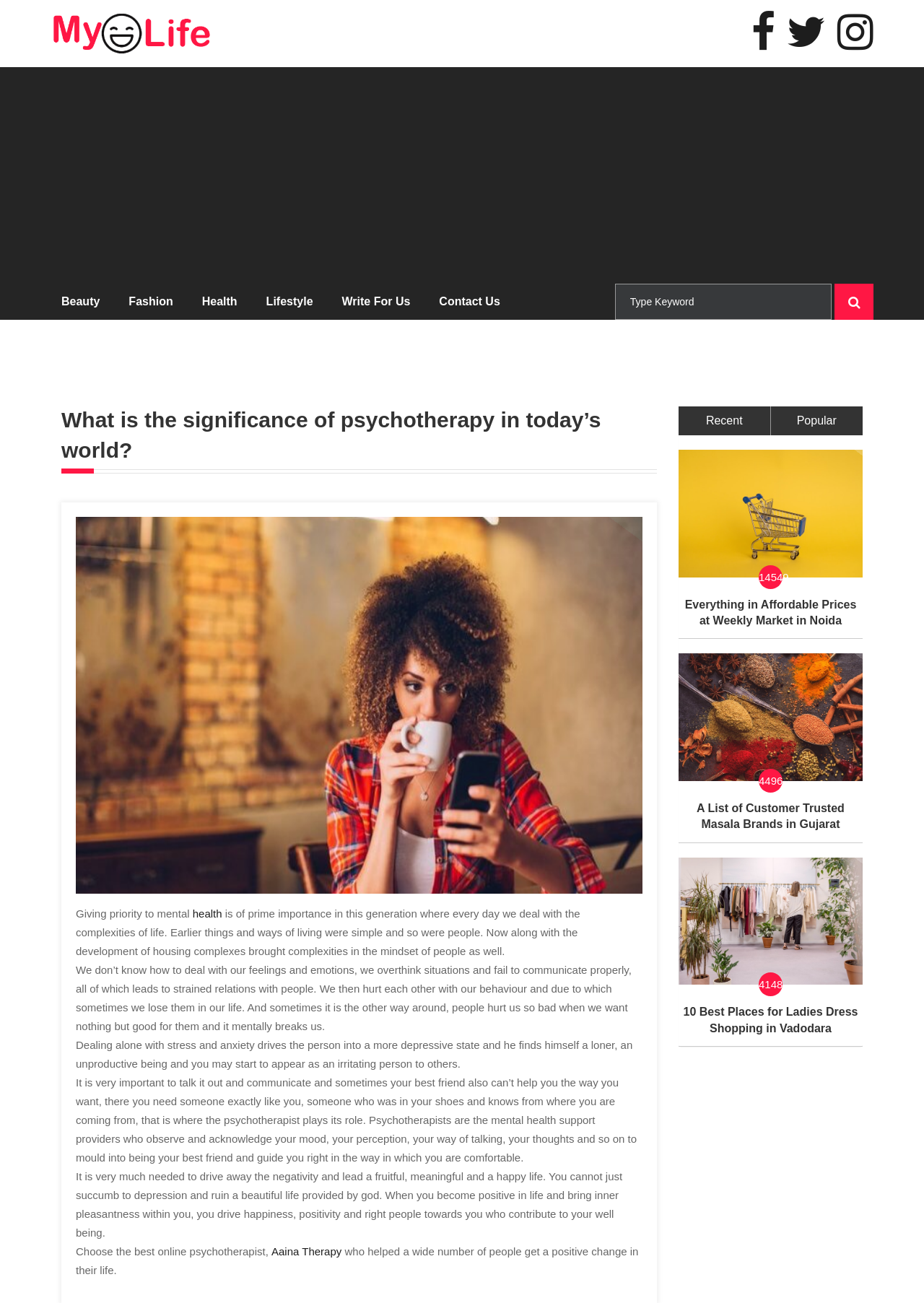Answer the question below using just one word or a short phrase: 
What is the name of the online psychotherapist mentioned?

Aaina Therapy